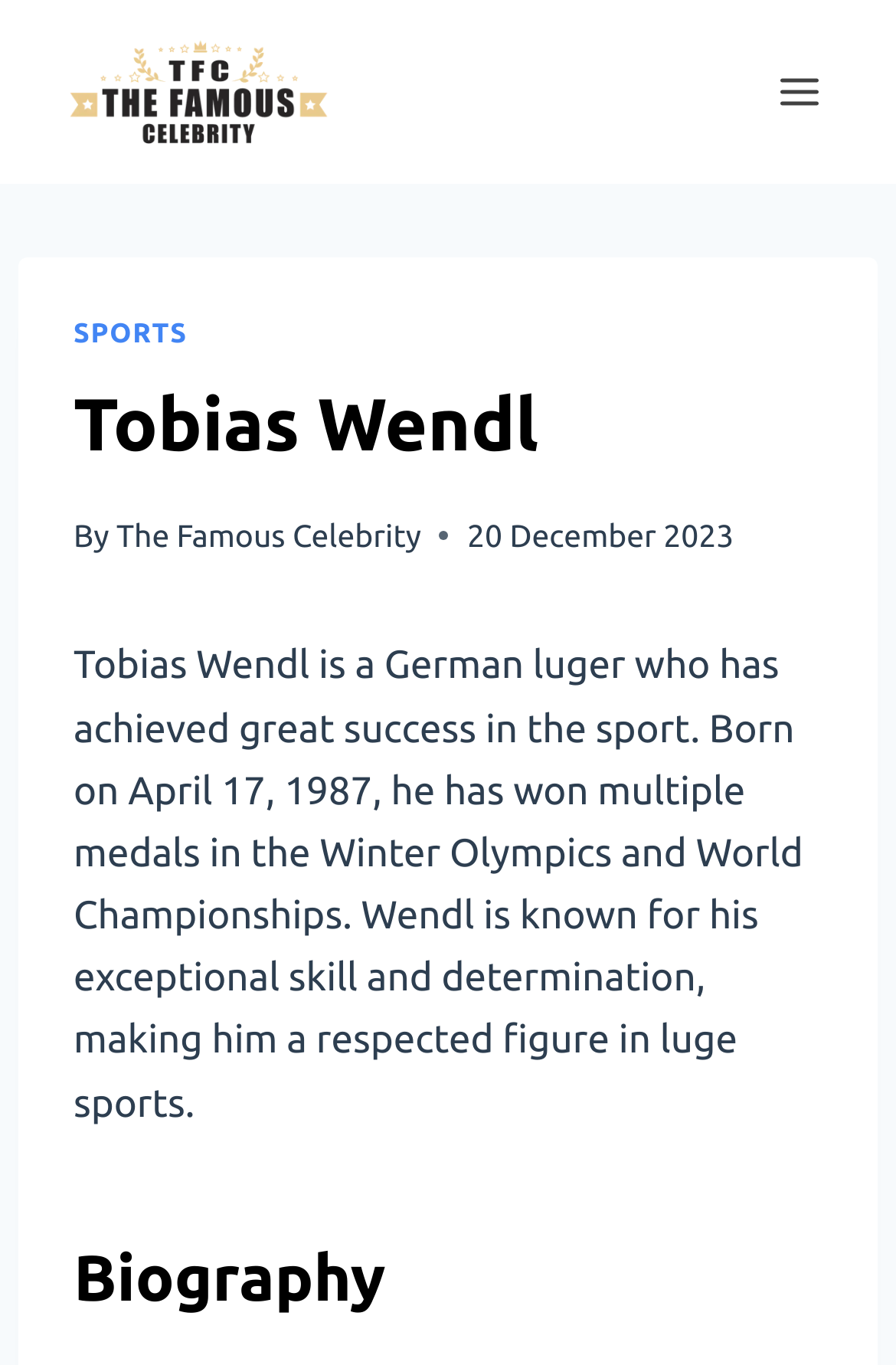Please specify the bounding box coordinates in the format (top-left x, top-left y, bottom-right x, bottom-right y), with values ranging from 0 to 1. Identify the bounding box for the UI component described as follows: Toggle Menu

[0.844, 0.041, 0.938, 0.094]